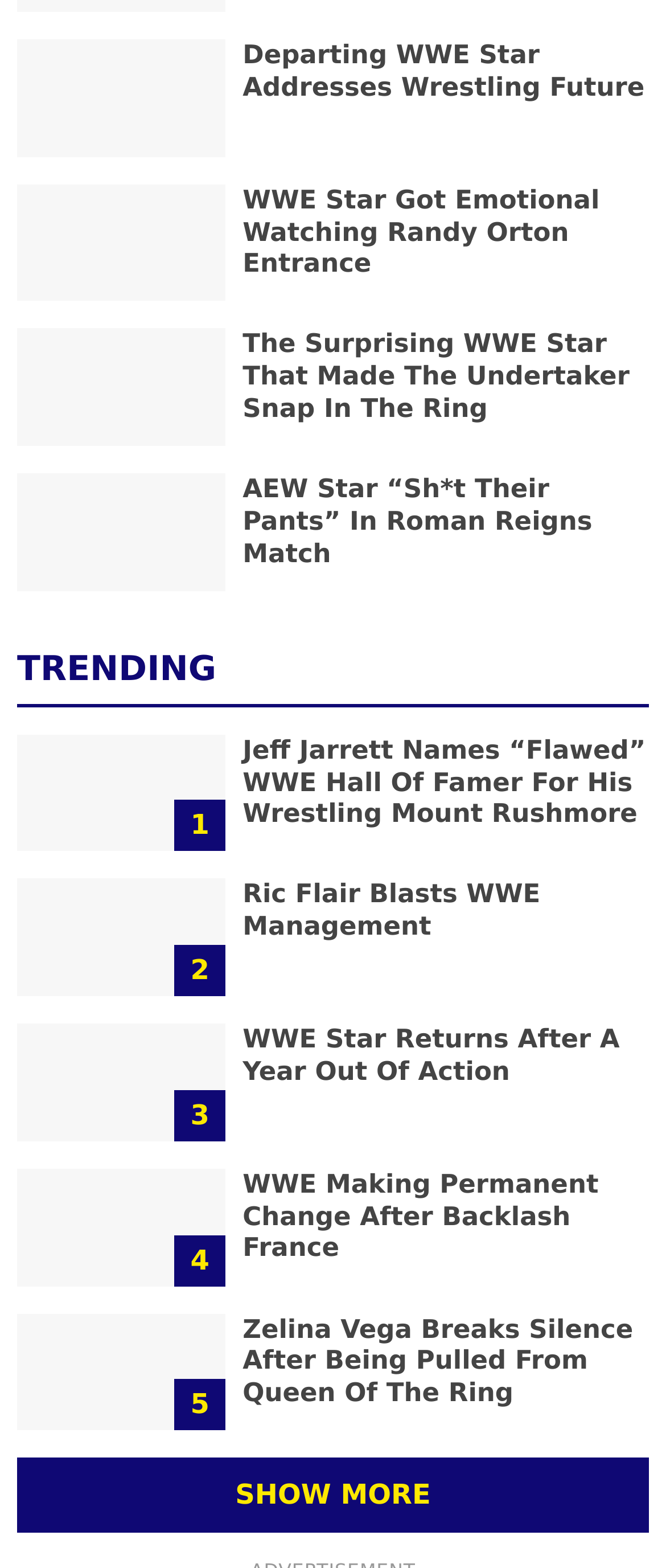Determine the bounding box coordinates of the element that should be clicked to execute the following command: "Check out The Surprising WWE Star That Made The Undertaker Snap In The Ring".

[0.364, 0.242, 0.945, 0.303]